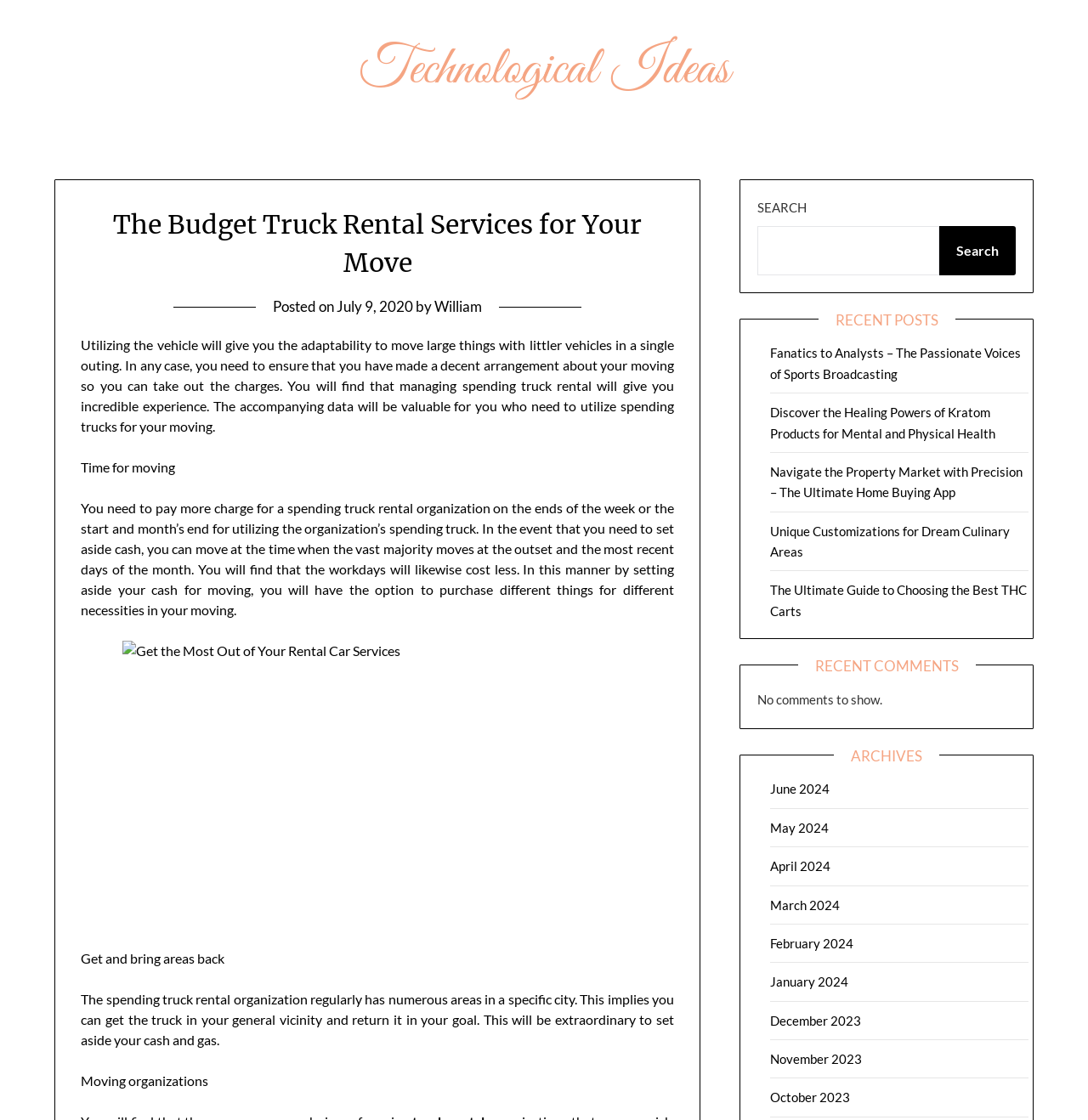Detail the webpage's structure and highlights in your description.

The webpage is about Budget Truck Rental Services, with a focus on providing tips and advice for moving. At the top, there is a header section with a link to "Technological Ideas" and a heading that reads "The Budget Truck Rental Services for Your Move". Below this, there is a section with a posted date, "July 9, 2020", and an author, "William".

The main content of the page is divided into several sections. The first section discusses the benefits of using budget truck rental services, highlighting the flexibility to move large items with smaller vehicles in a single trip. It also provides tips on how to save money, such as moving during off-peak days.

Below this, there is an image with a caption "Get the Most Out of Your Rental Car Services". The next section discusses the importance of getting and returning rental trucks in convenient locations to save money and gas.

Further down, there is a search bar with a "SEARCH" button, allowing users to search for specific content on the website. To the right of the search bar, there is a section titled "RECENT POSTS" with links to five different articles on various topics, including sports broadcasting, health products, and home buying.

Below the recent posts section, there is a section titled "RECENT COMMENTS" with a message indicating that there are no comments to show. Next to this, there is a section titled "ARCHIVES" with links to monthly archives from June 2024 to October 2023.

Overall, the webpage is focused on providing information and advice on budget truck rental services, with additional sections for searching and browsing other content on the website.